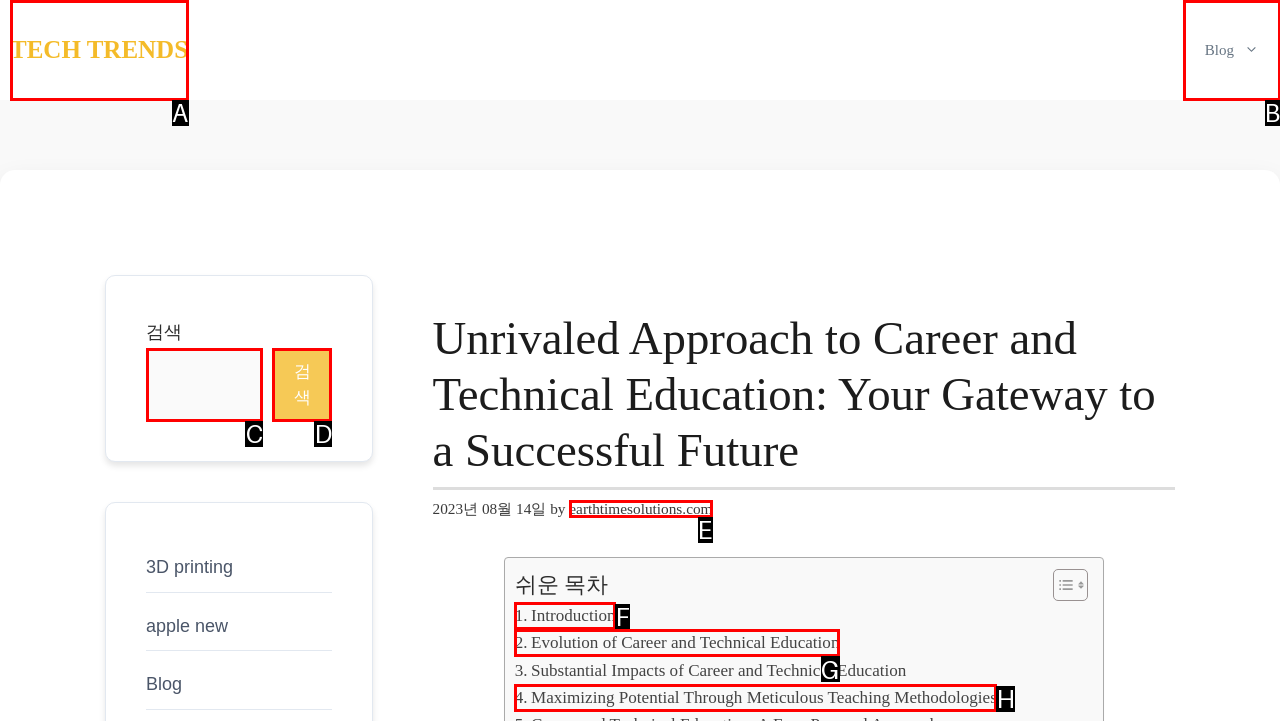Determine the UI element that matches the description: parent_node: 검색 name="s"
Answer with the letter from the given choices.

C